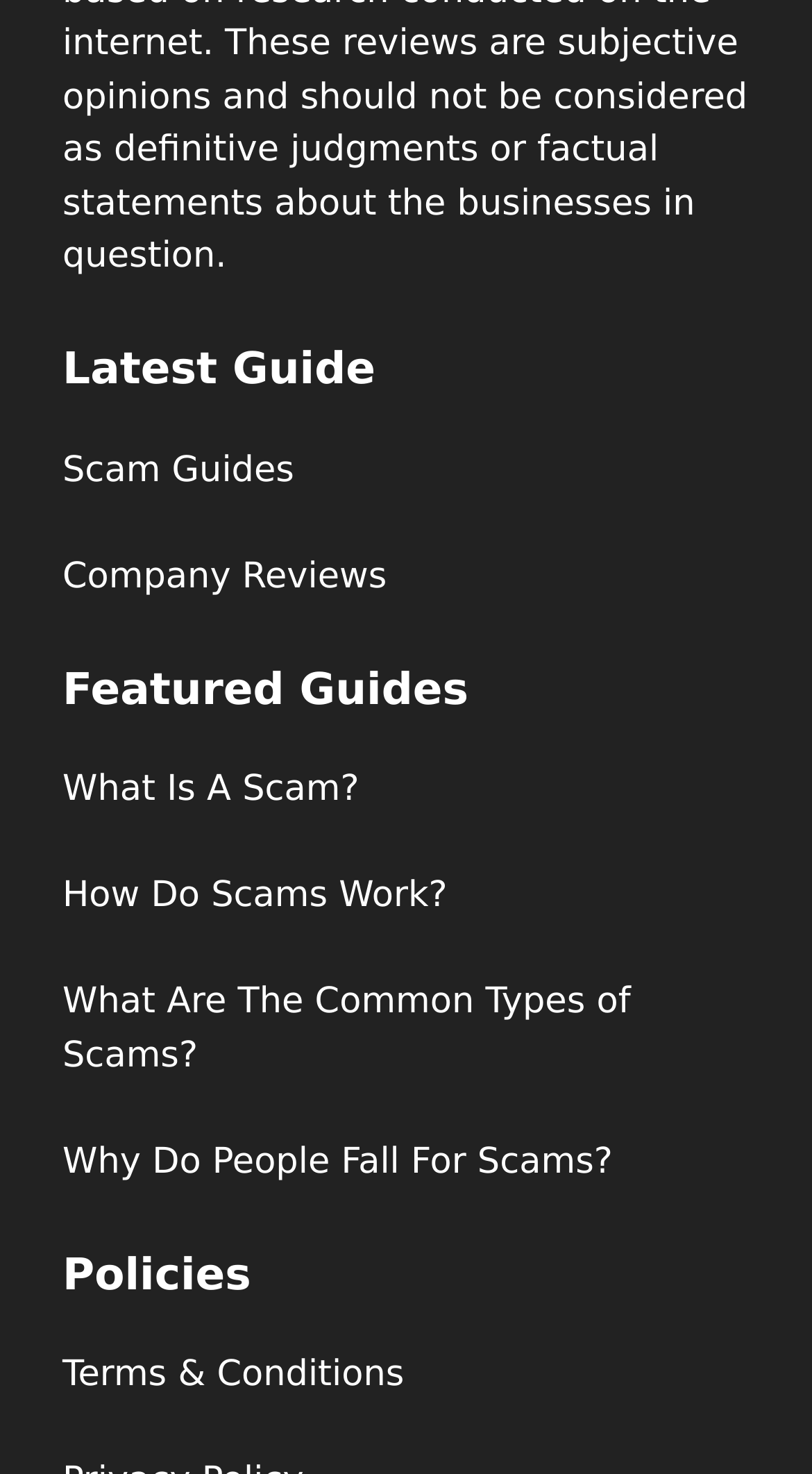Please locate the UI element described by "Company Reviews" and provide its bounding box coordinates.

[0.077, 0.377, 0.476, 0.405]